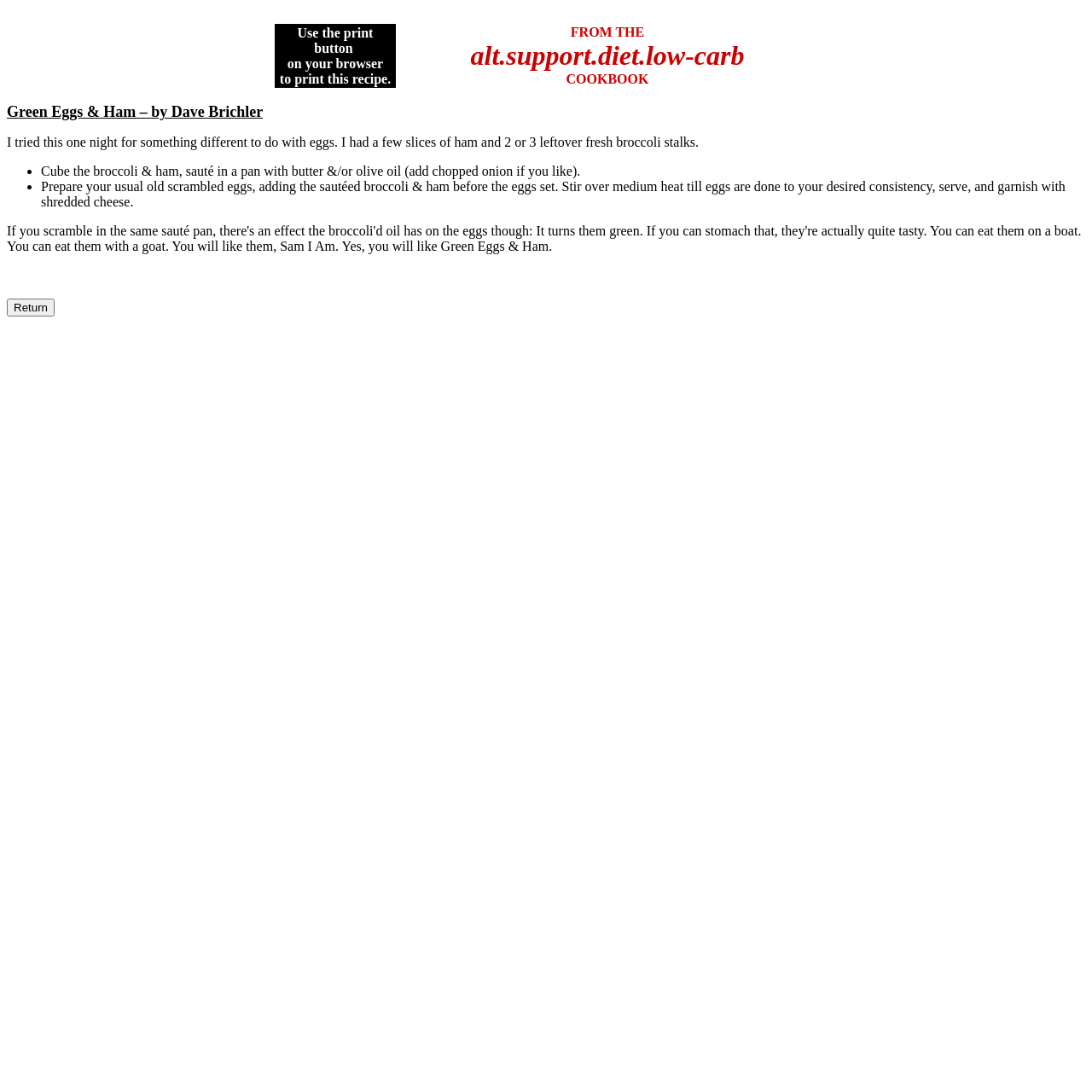Give the bounding box coordinates for the element described by: "value="Return"".

[0.006, 0.273, 0.05, 0.29]